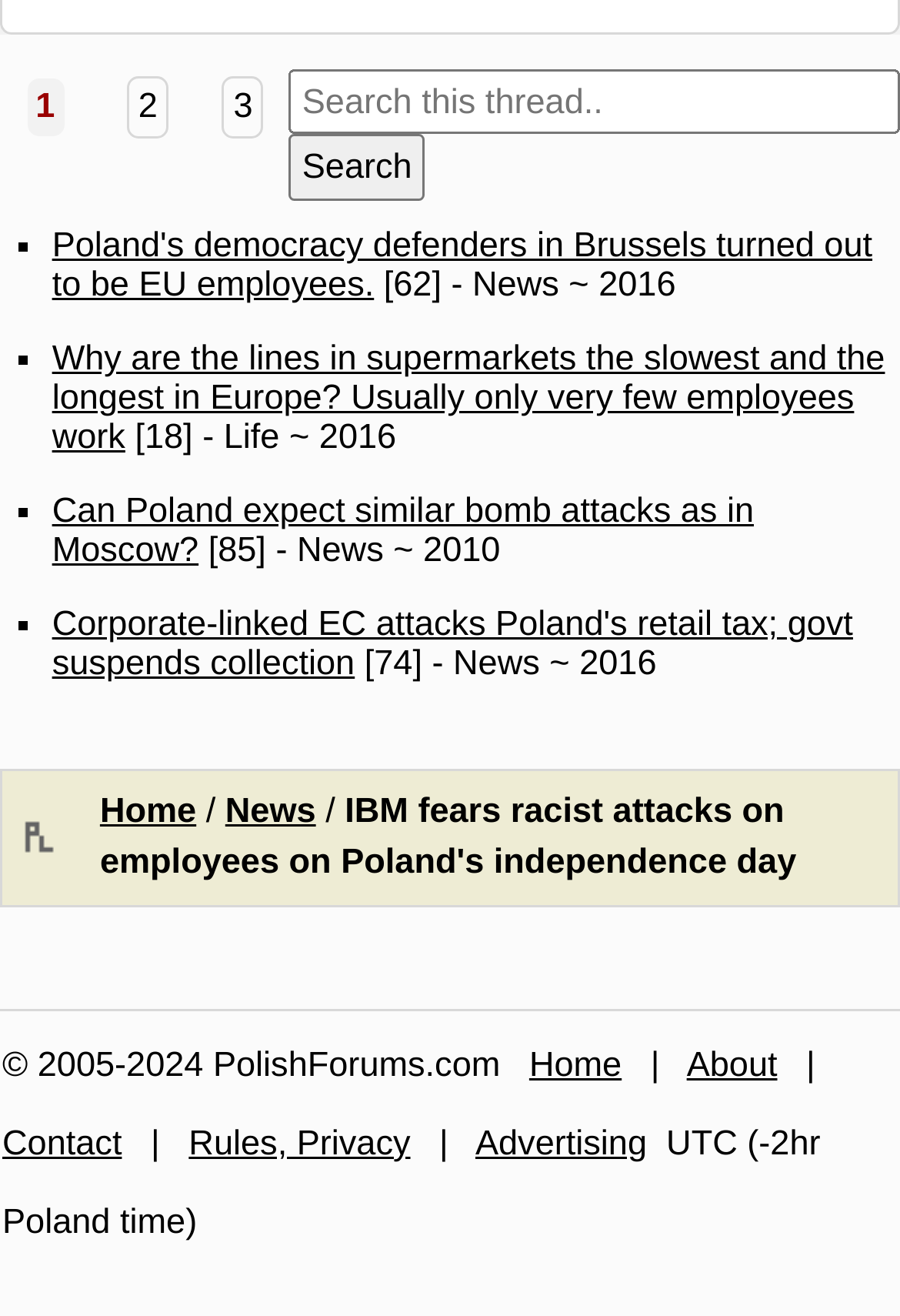Find the bounding box coordinates for the HTML element described as: "Contact". The coordinates should consist of four float values between 0 and 1, i.e., [left, top, right, bottom].

[0.003, 0.854, 0.135, 0.884]